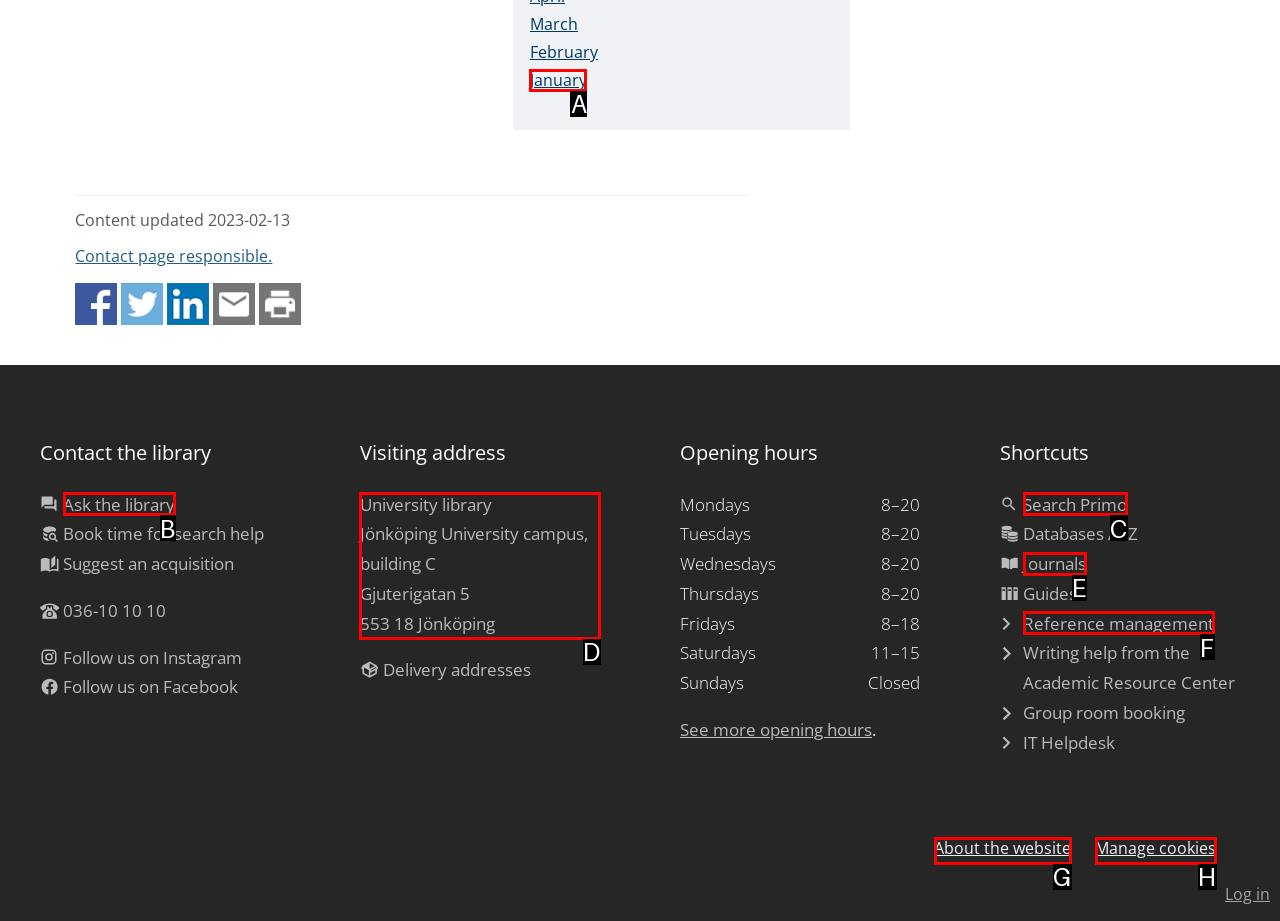Choose the letter of the option you need to click to View visiting address. Answer with the letter only.

D